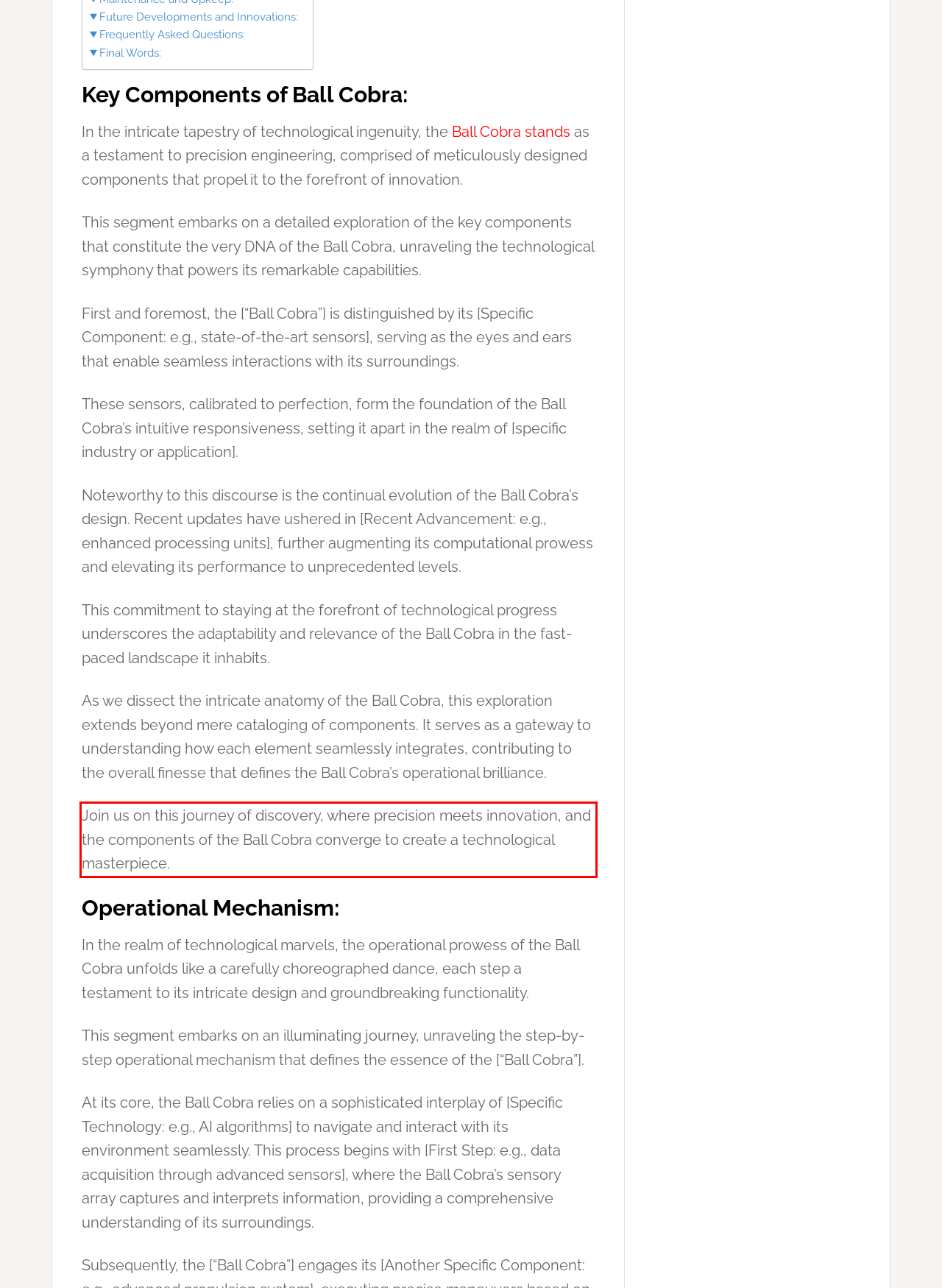Please look at the screenshot provided and find the red bounding box. Extract the text content contained within this bounding box.

Join us on this journey of discovery, where precision meets innovation, and the components of the Ball Cobra converge to create a technological masterpiece.